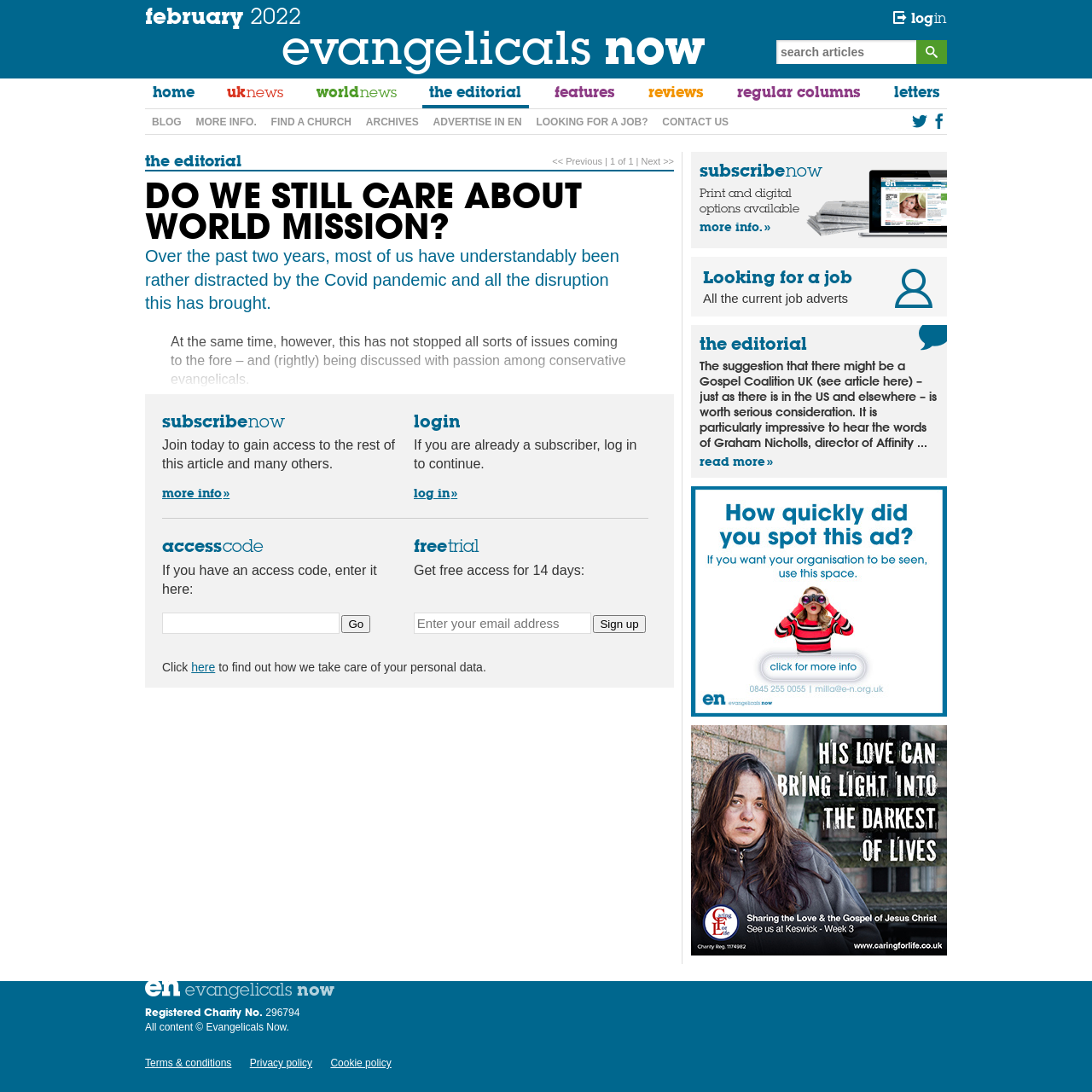Refer to the image and offer a detailed explanation in response to the question: What is the charity number of Evangelicals Now?

I found the answer by reading the static text 'Registered Charity No. 296794' at the bottom of the webpage, which provides the charity number of Evangelicals Now.